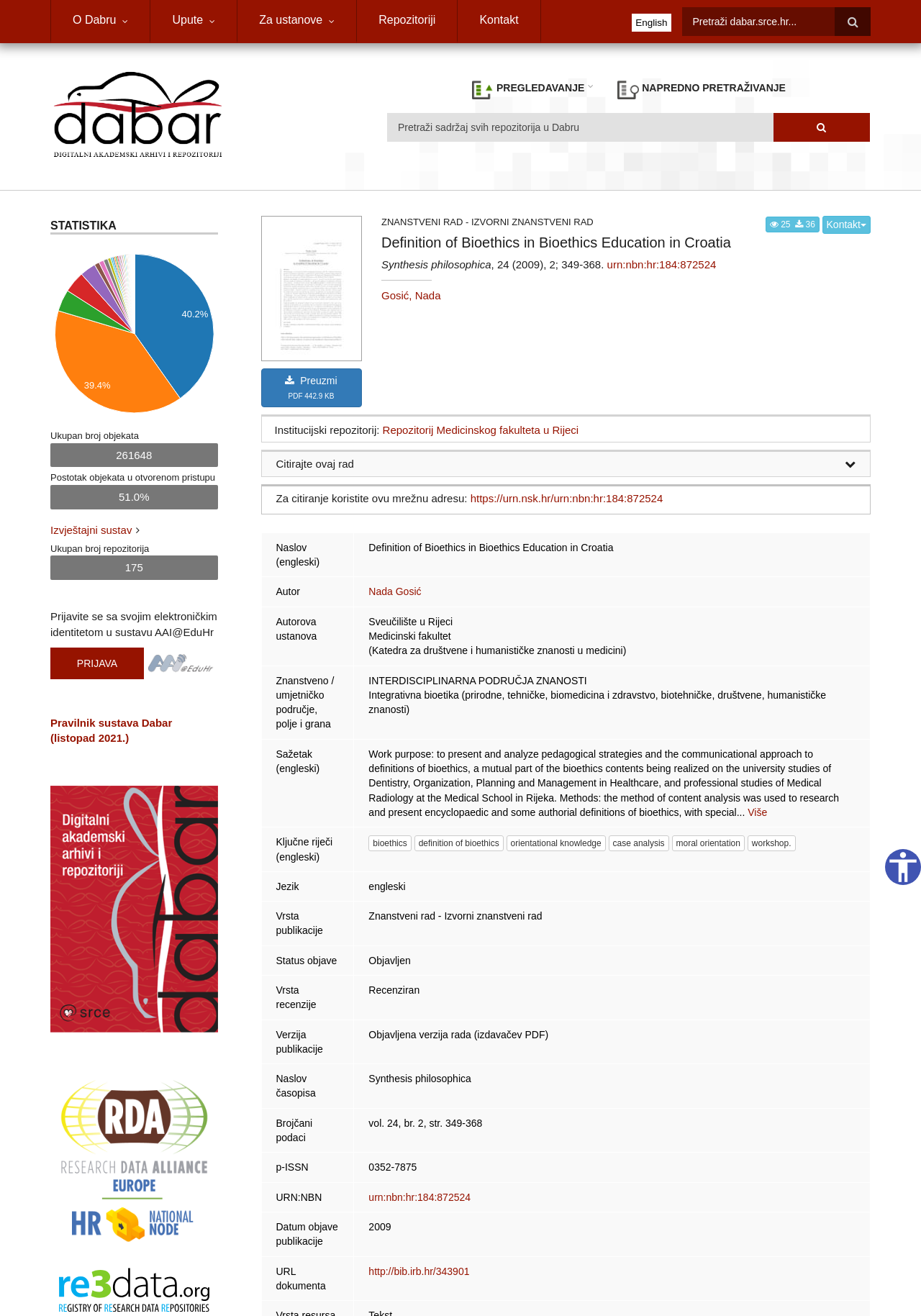Please identify the bounding box coordinates of the clickable region that I should interact with to perform the following instruction: "Search for content". The coordinates should be expressed as four float numbers between 0 and 1, i.e., [left, top, right, bottom].

[0.74, 0.005, 0.945, 0.027]